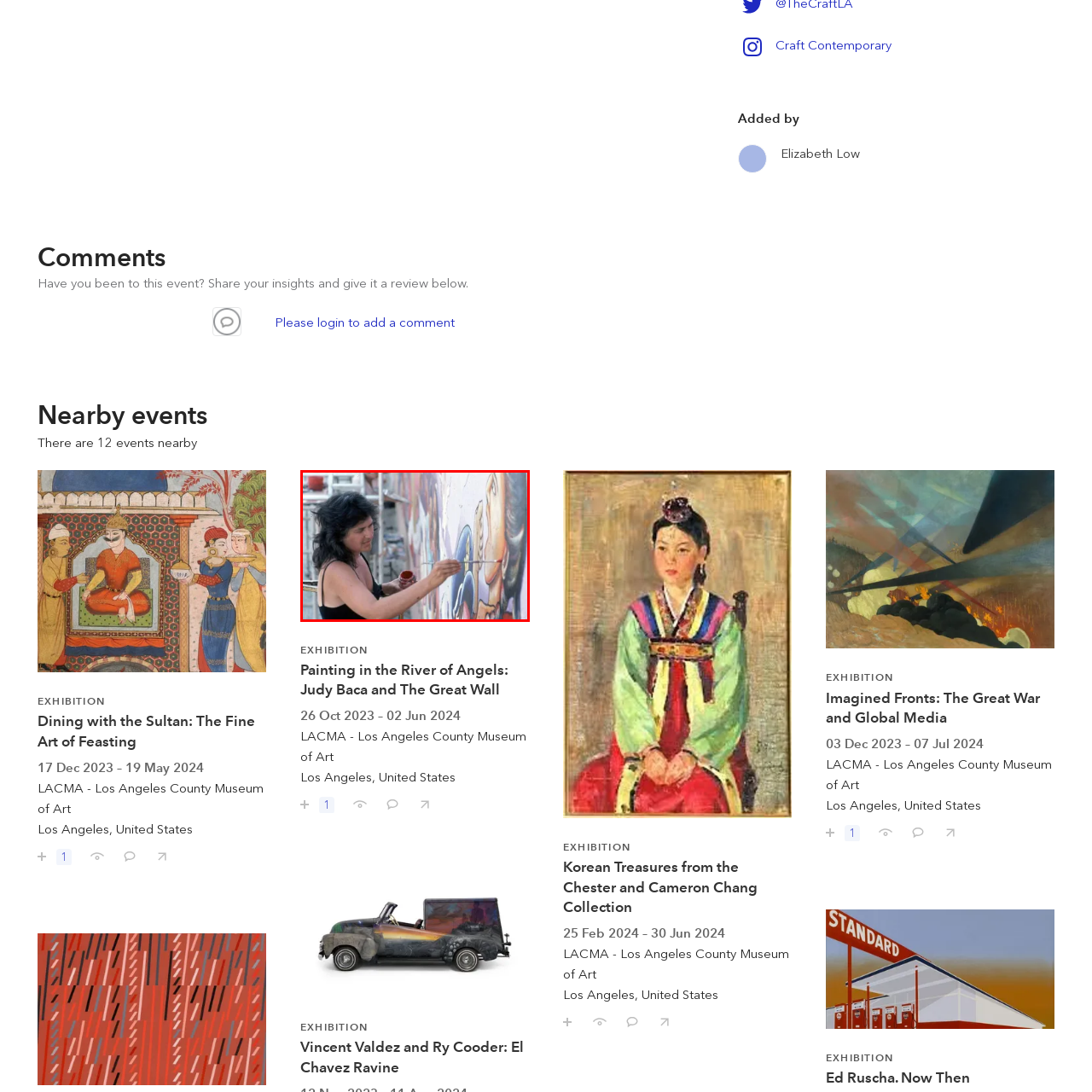Look at the image marked by the red box and respond with a single word or phrase: What color paint is the woman applying to the wall?

Red